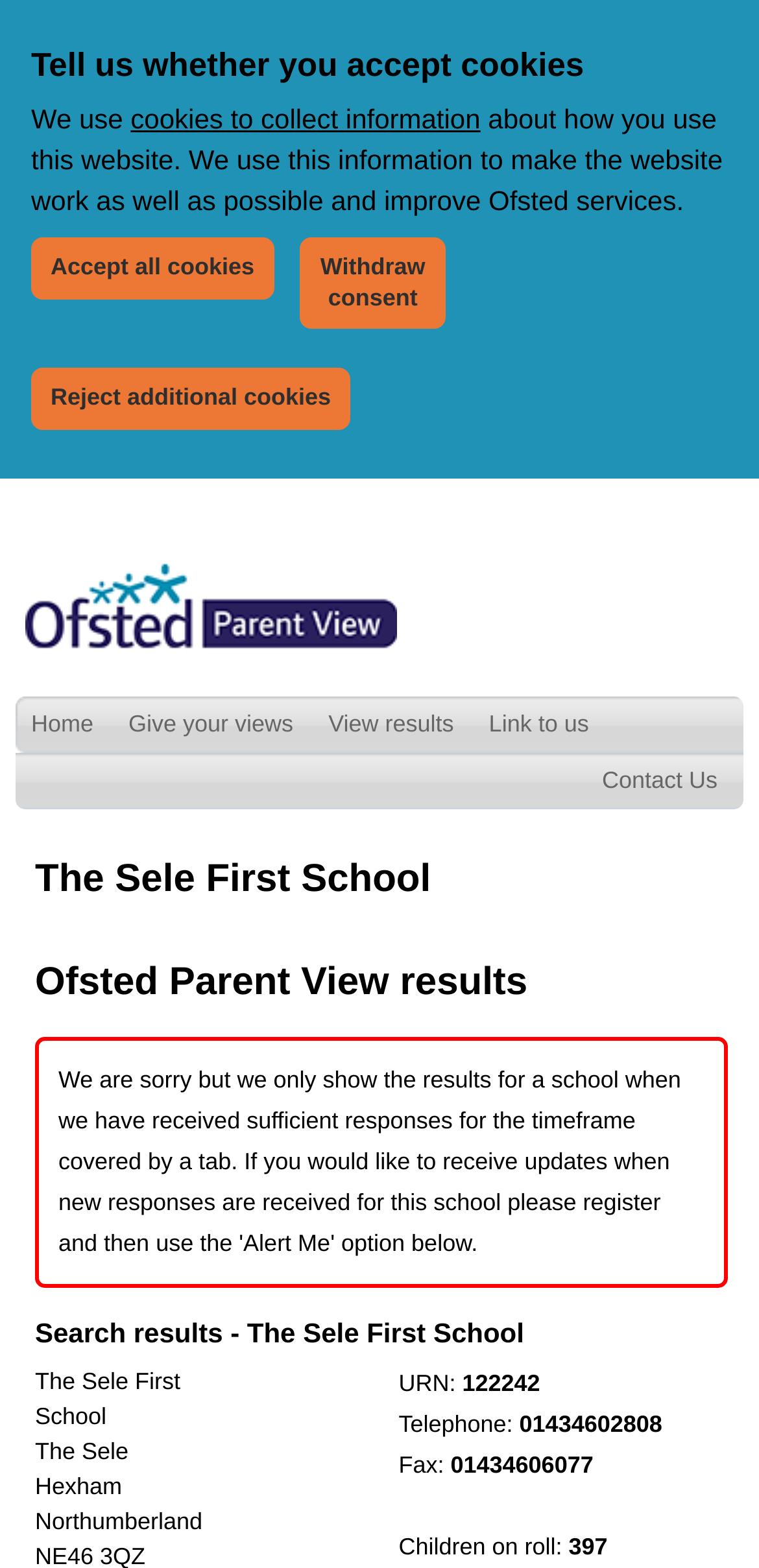Identify the bounding box of the HTML element described as: "Give your views".

[0.149, 0.444, 0.412, 0.48]